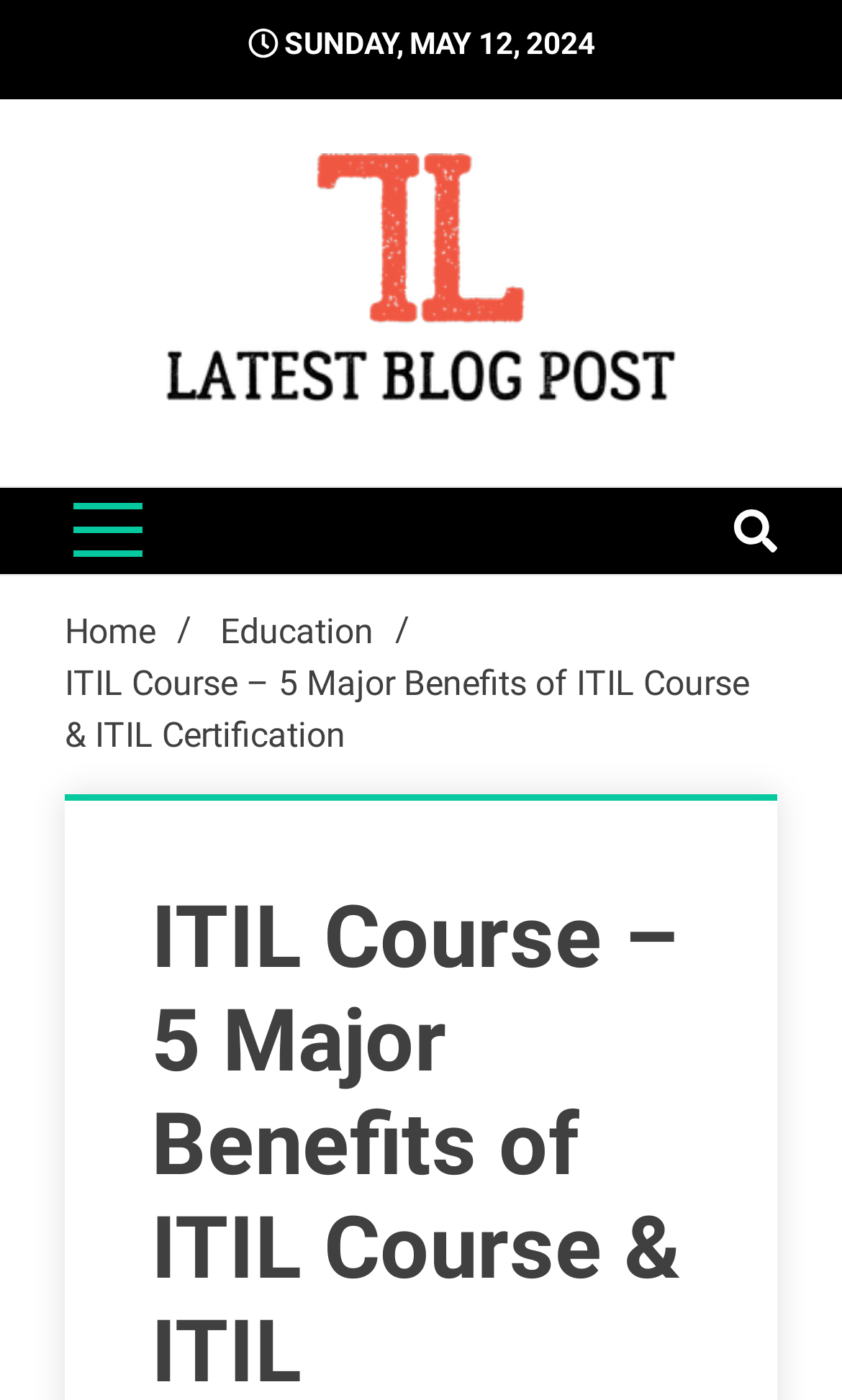Generate a comprehensive description of the contents of the webpage.

The webpage appears to be a blog post about an ITIL course, with a focus on its benefits and certification. At the top, there is a date displayed as "SUNDAY, MAY 12, 2024". Below the date, there is a prominent link to the latest blog post, accompanied by an image. 

To the left of the image, there is a heading that reads "LatestBlogPost", which is also a link. Below the heading, there is a line of text that lists categories, including "SEO", "Sports", "Education", and "Tech". 

On the same level as the categories, there are two buttons, one on the left and one on the right. The left button is relatively small, while the right button is larger. 

Below the buttons, there is a navigation section labeled "Breadcrumbs", which displays the page's location within the website's hierarchy. The breadcrumbs show that the current page is located under "Home" and "Education". 

Finally, there is a title that summarizes the content of the page, which reads "ITIL Course – 5 Major Benefits of ITIL Course & ITIL Certification". This title is positioned below the breadcrumbs and takes up a significant portion of the page's width.